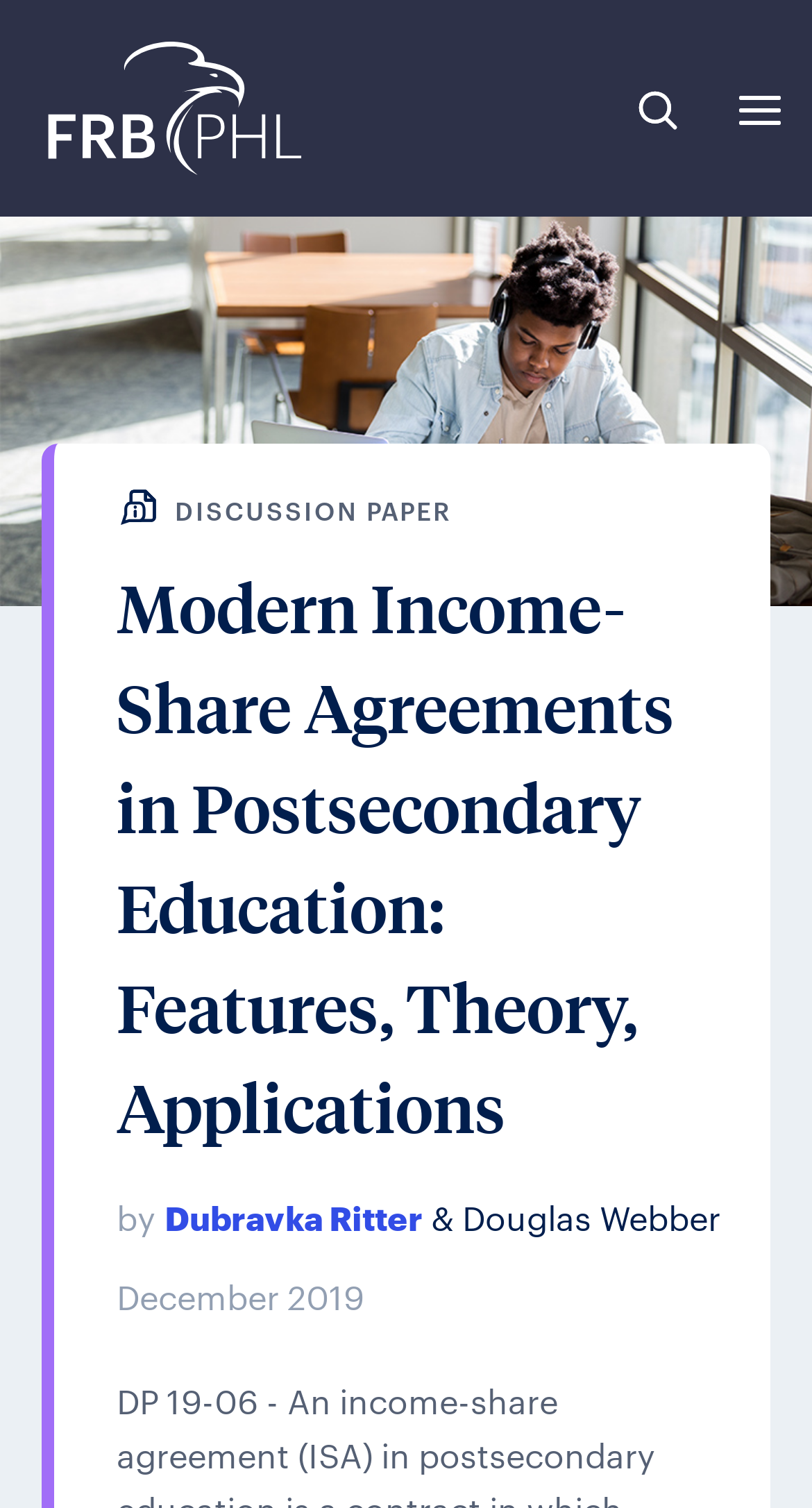What is the action the student is performing in the image?
Using the information from the image, provide a comprehensive answer to the question.

I found the answer by analyzing the image description, which mentions a student writing in a notebook.